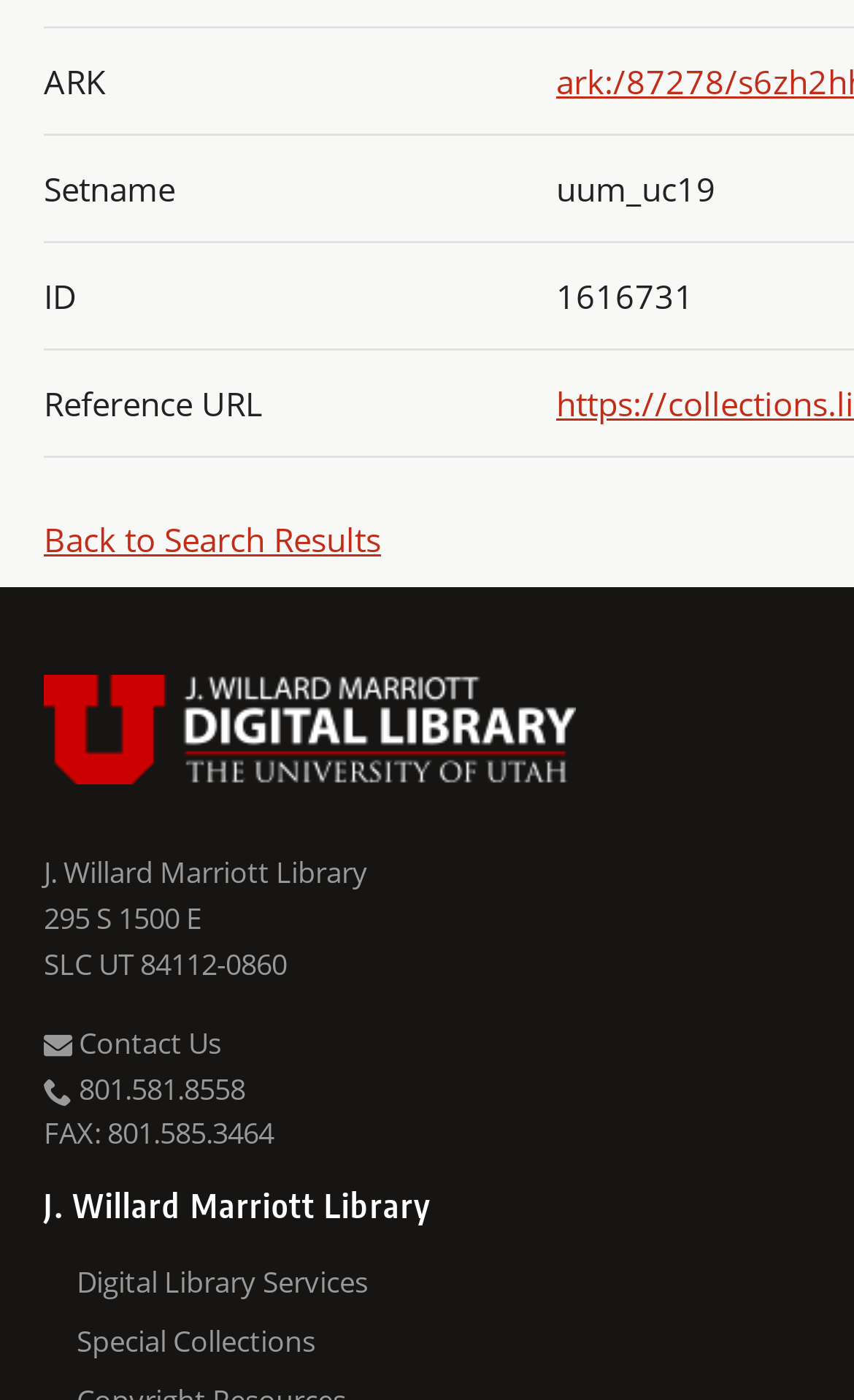How many links are there under the 'University of Utah Digital Projects' heading?
Answer with a single word or phrase by referring to the visual content.

6